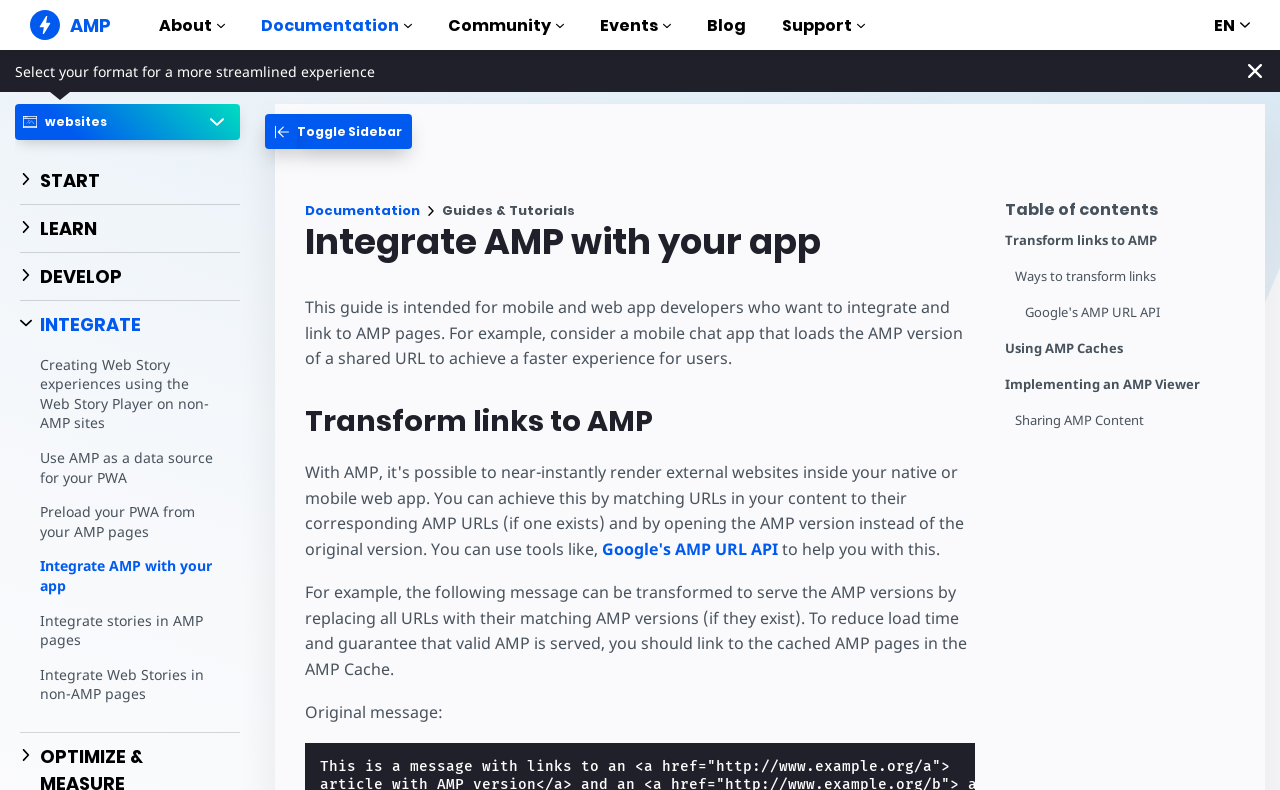Identify the bounding box for the UI element that is described as follows: "Vision & Mission".

[0.124, 0.443, 0.228, 0.462]